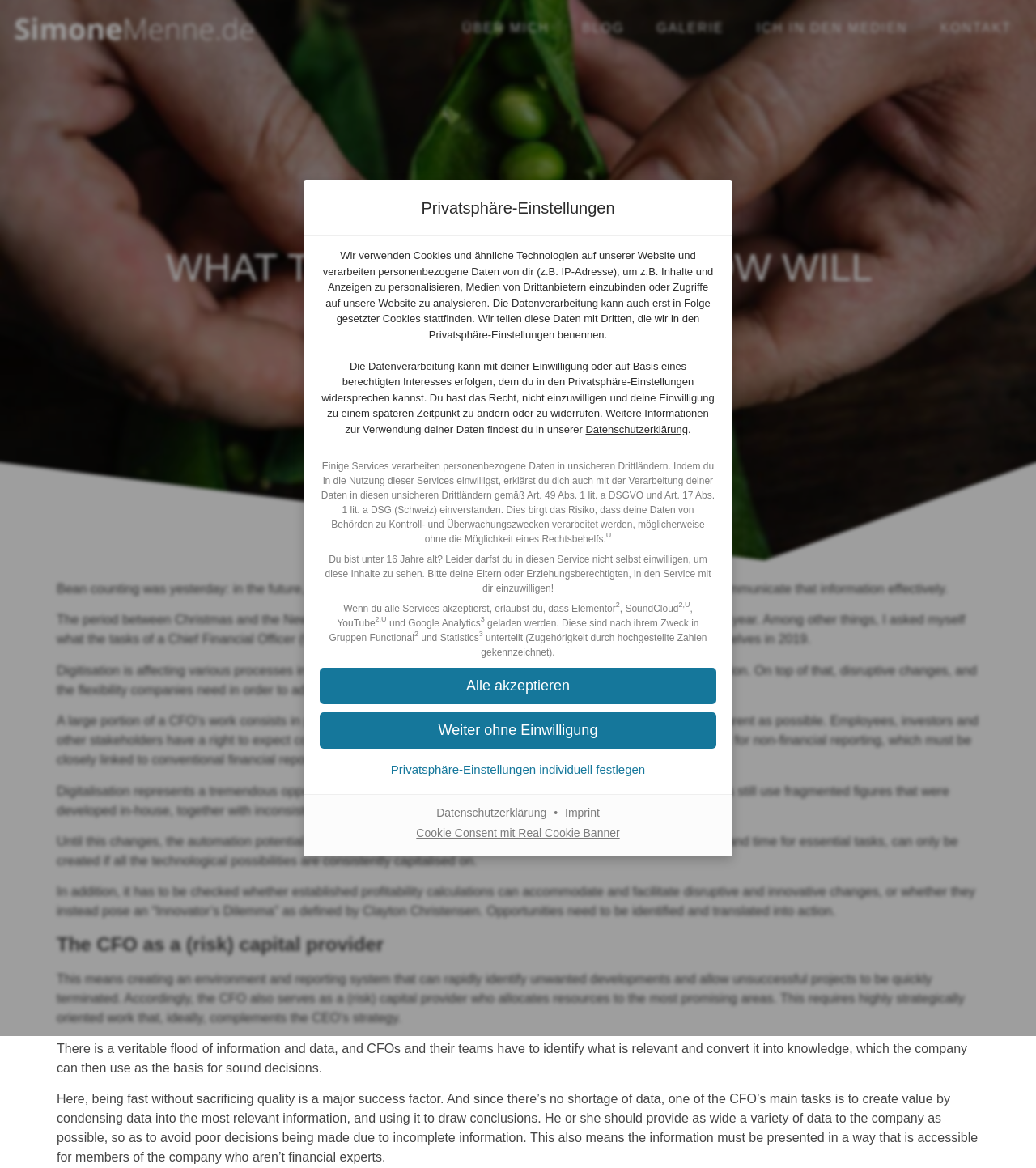What is the purpose of the dialog box? Please answer the question using a single word or phrase based on the image.

Privacy settings